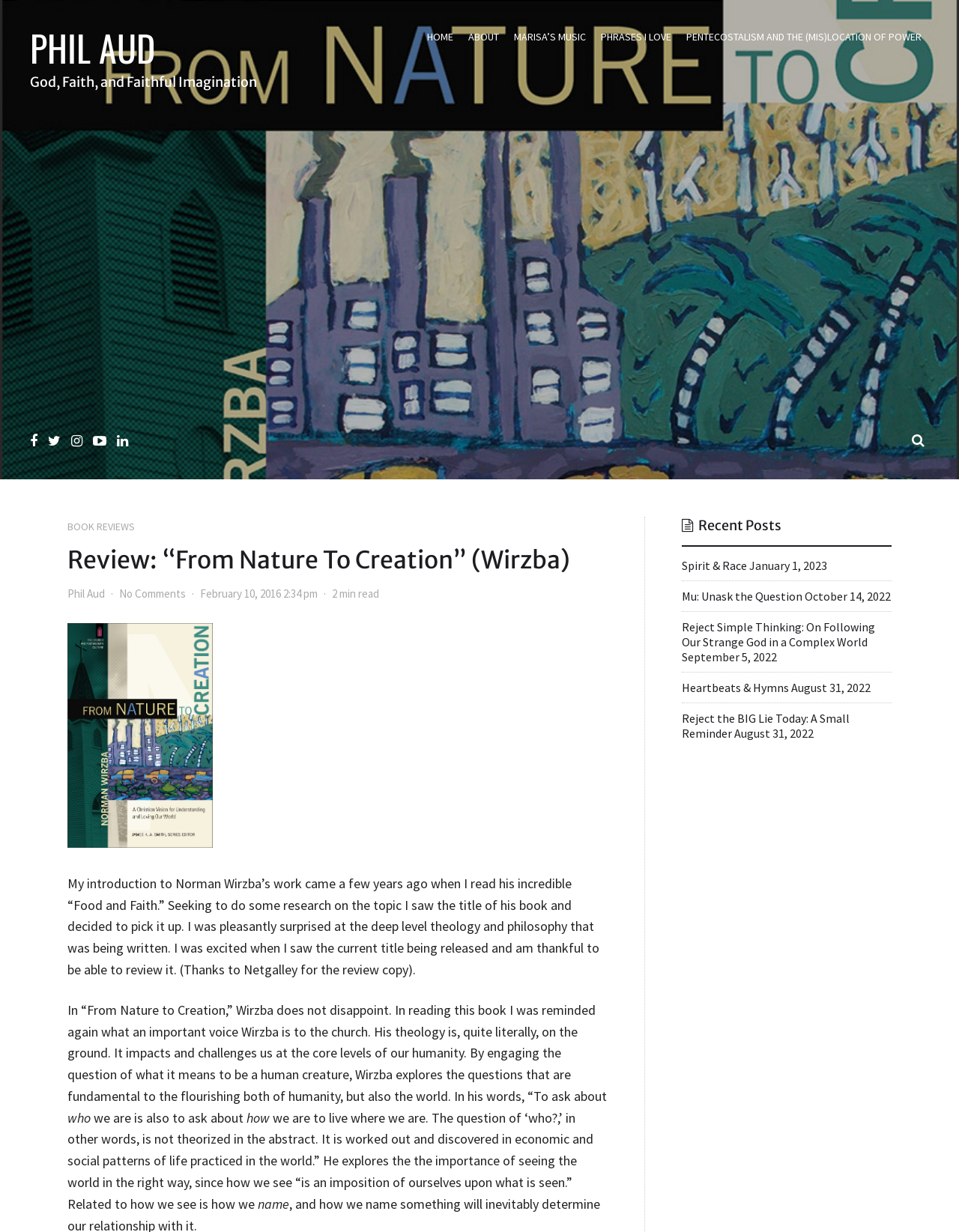Using the provided element description: "Mu: Unask the Question", determine the bounding box coordinates of the corresponding UI element in the screenshot.

[0.711, 0.478, 0.837, 0.49]